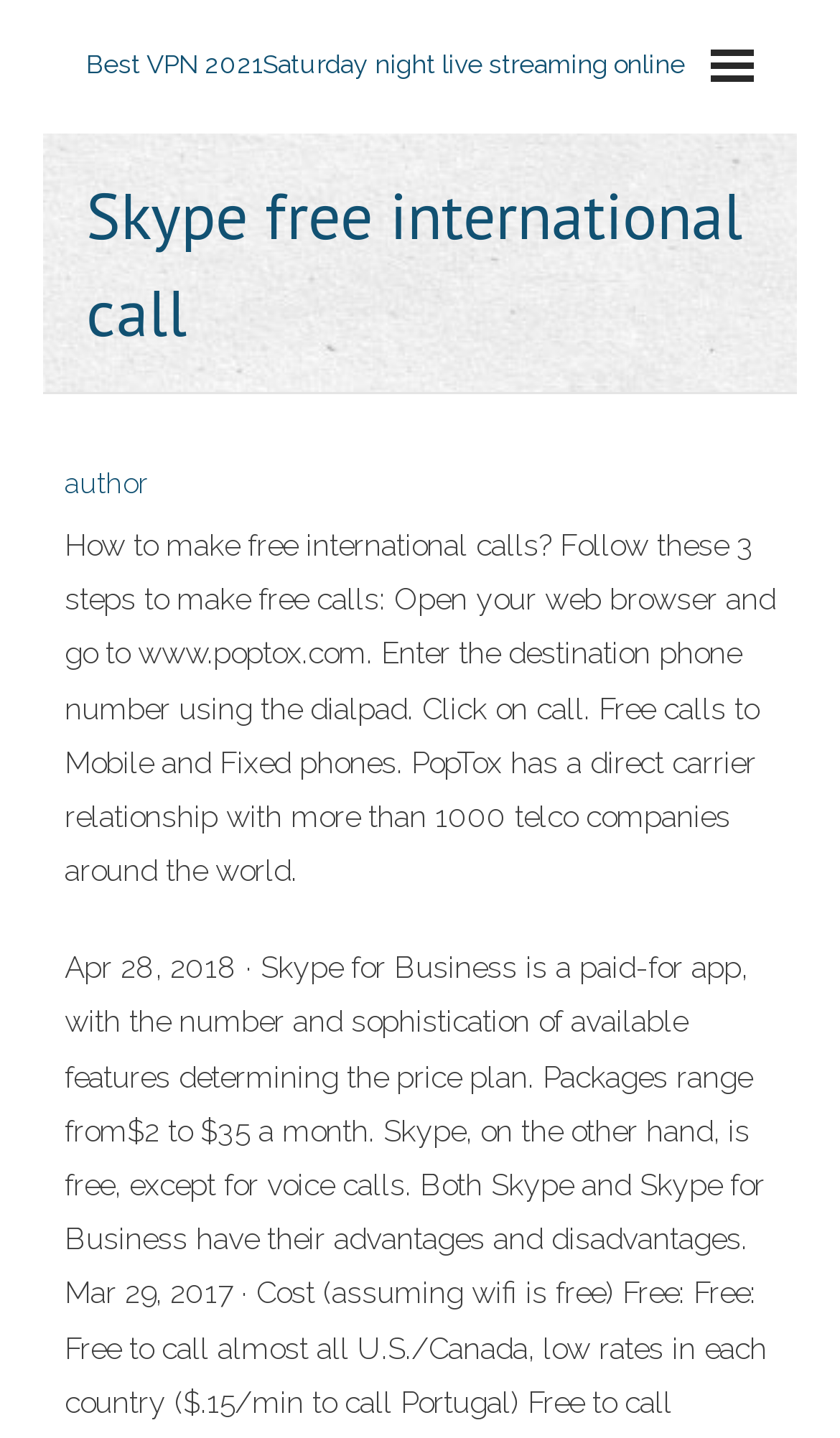Please respond in a single word or phrase: 
What type of phones can be called for free?

Mobile and Fixed phones